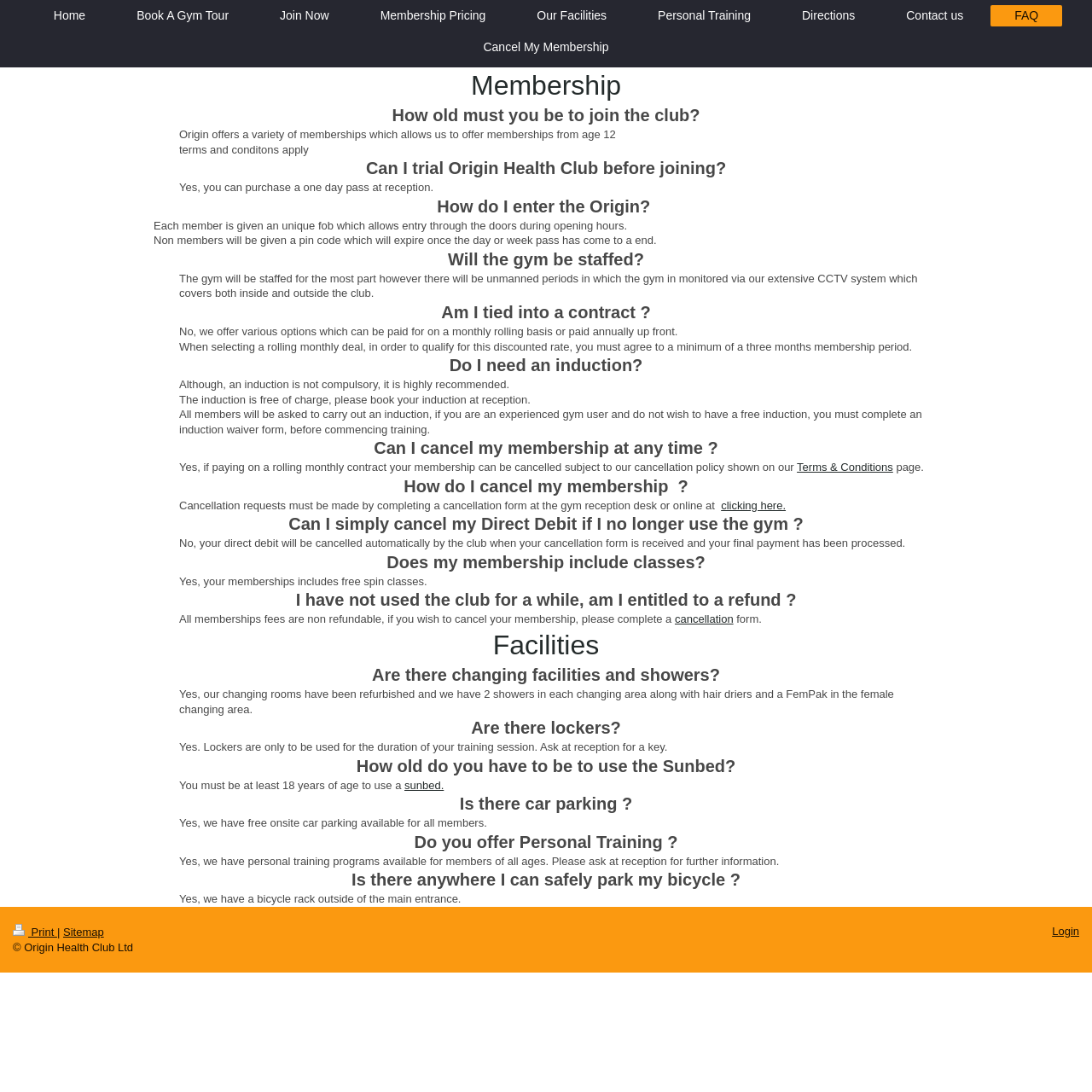What is the minimum age to join the club? Based on the screenshot, please respond with a single word or phrase.

12